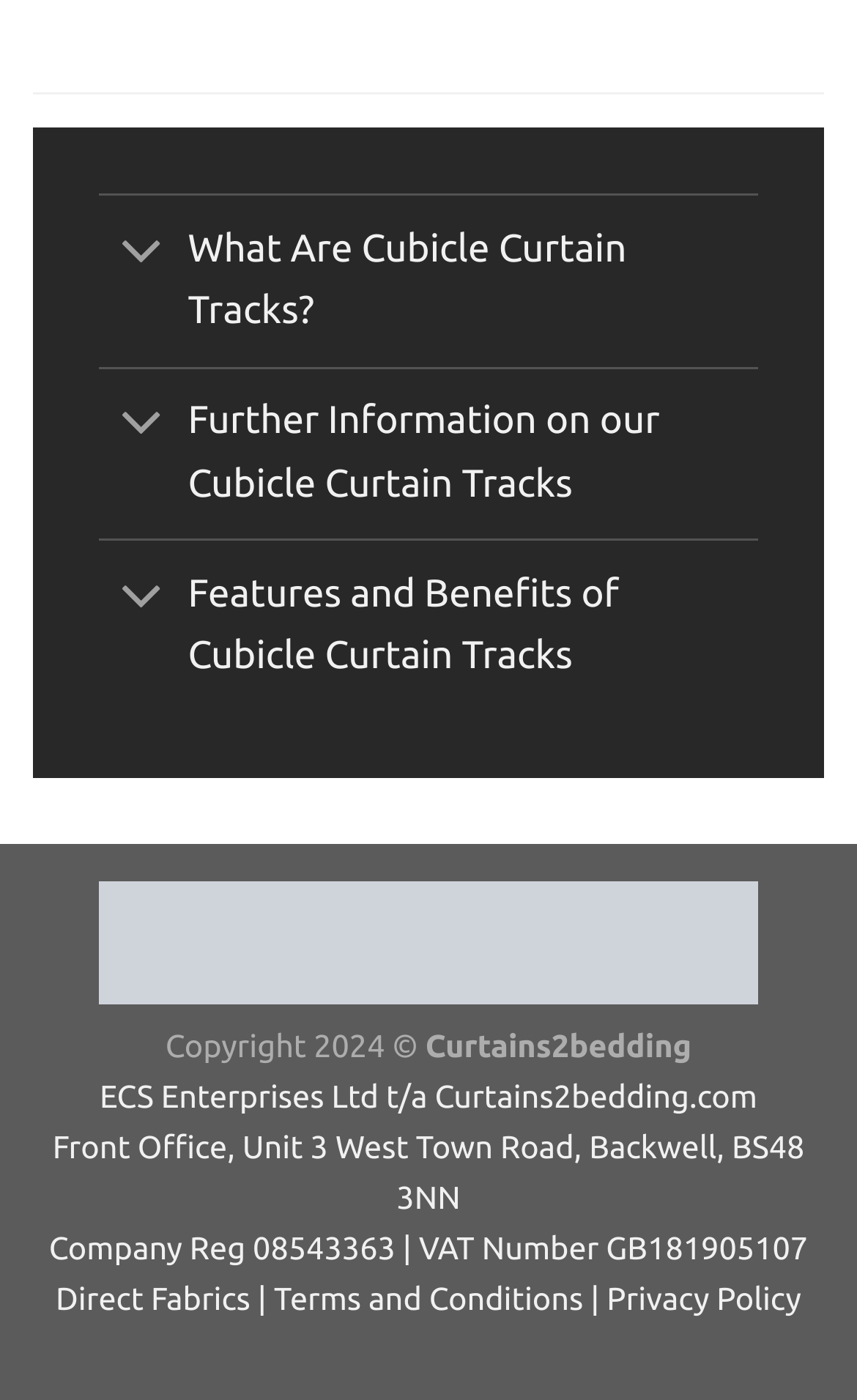What is the purpose of the 'Toggle' buttons?
Using the image, provide a detailed and thorough answer to the question.

The 'Toggle' buttons are associated with accordion content, which suggests that they are used to expand or collapse the content sections. When clicked, they will reveal or hide the corresponding content.